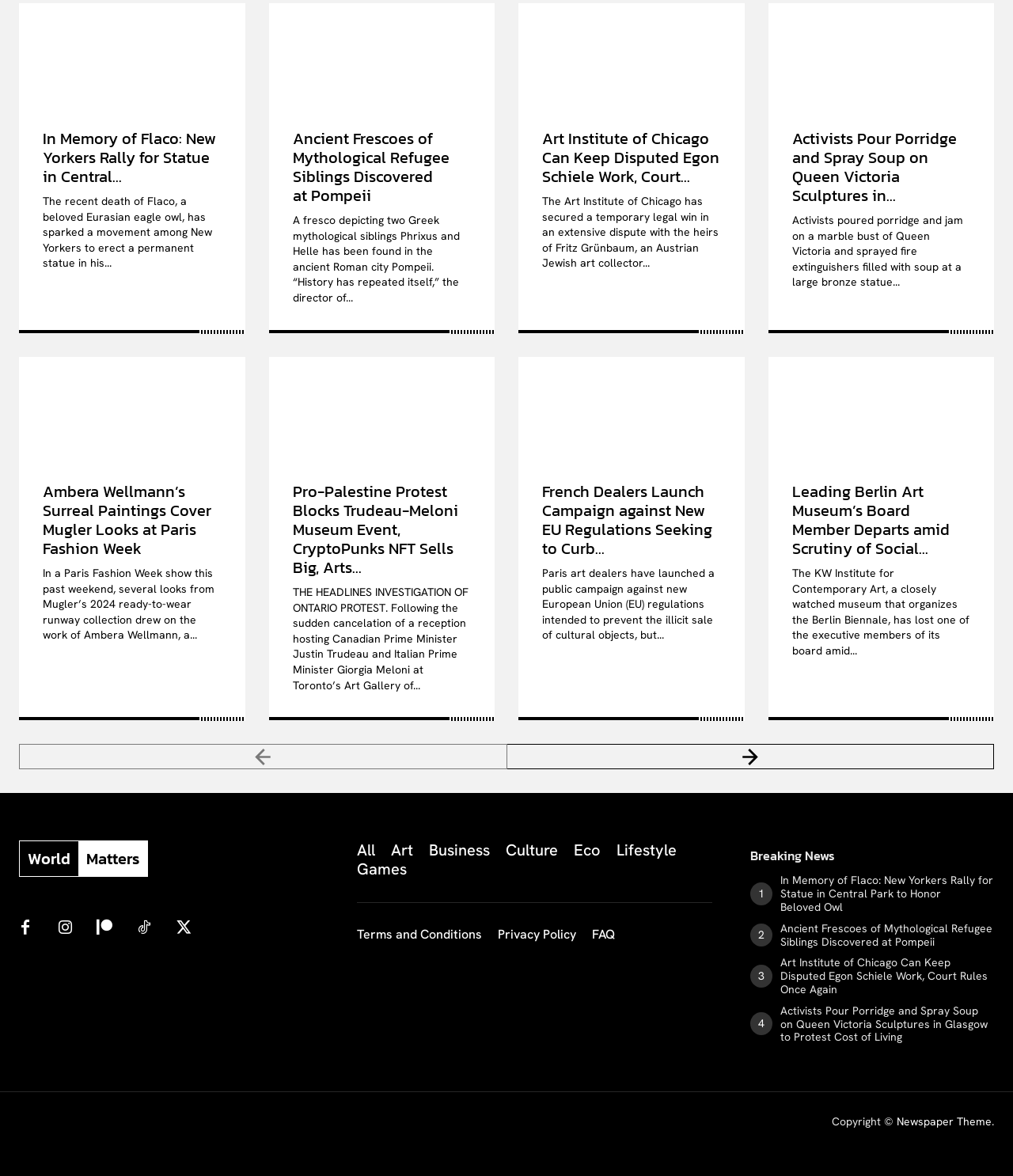For the element described, predict the bounding box coordinates as (top-left x, top-left y, bottom-right x, bottom-right y). All values should be between 0 and 1. Element description: Privacy Policy

[0.491, 0.788, 0.568, 0.801]